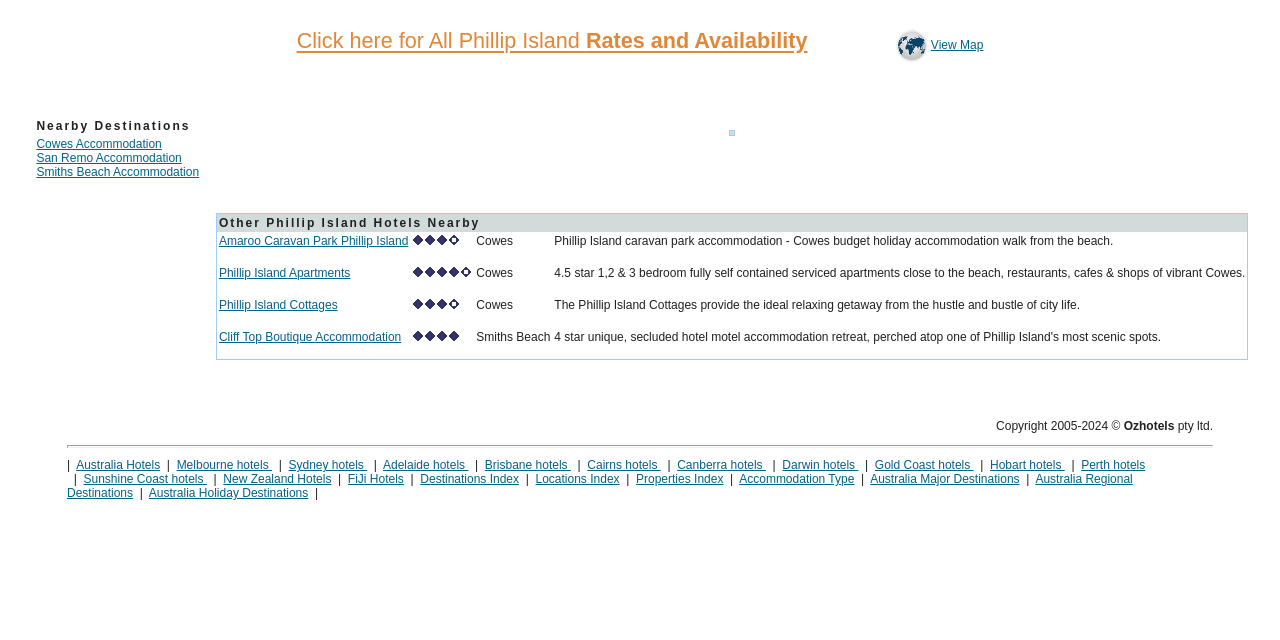Extract the bounding box coordinates of the UI element described: "Melbourne hotels". Provide the coordinates in the format [left, top, right, bottom] with values ranging from 0 to 1.

[0.138, 0.716, 0.213, 0.738]